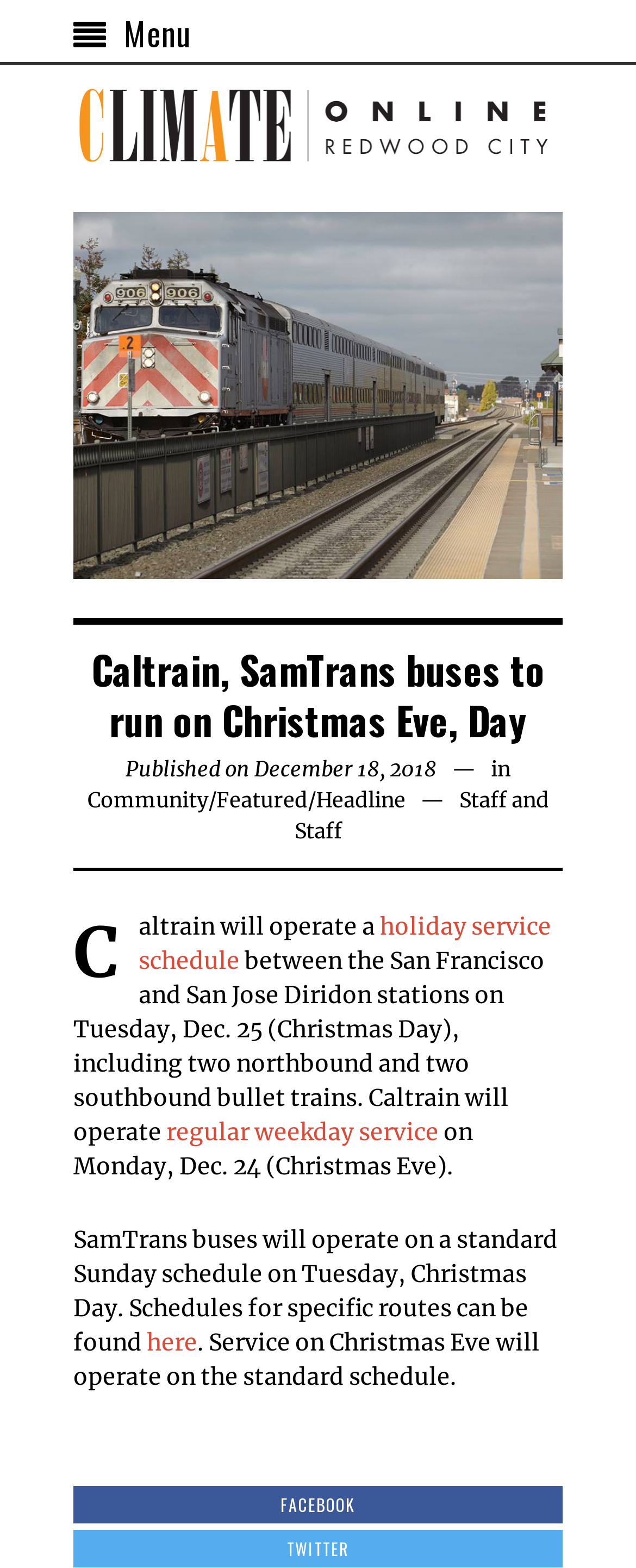Please determine the headline of the webpage and provide its content.

Caltrain, SamTrans buses to run on Christmas Eve, Day